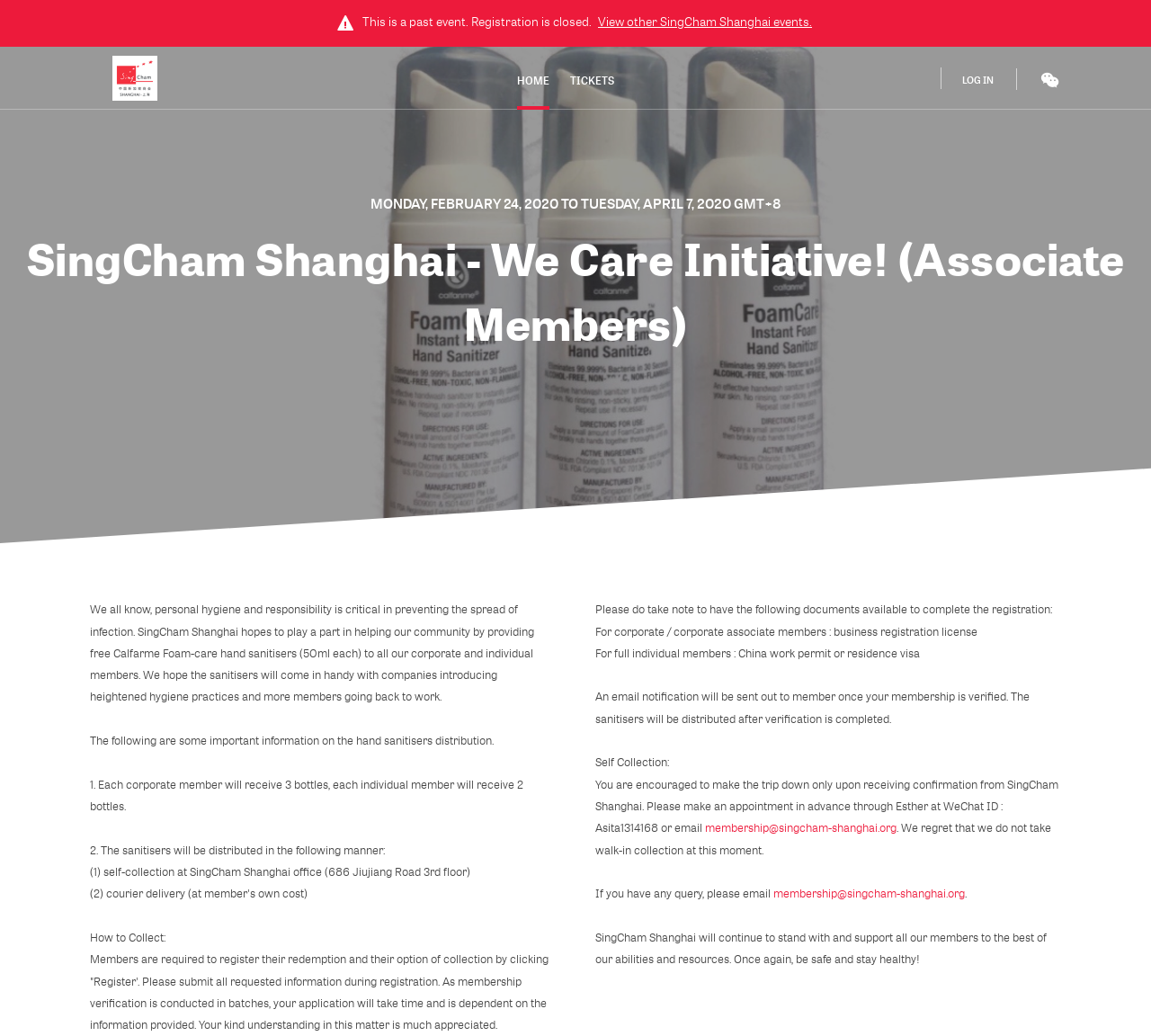Please locate the bounding box coordinates of the region I need to click to follow this instruction: "View other SingCham Shanghai events".

[0.52, 0.013, 0.705, 0.029]